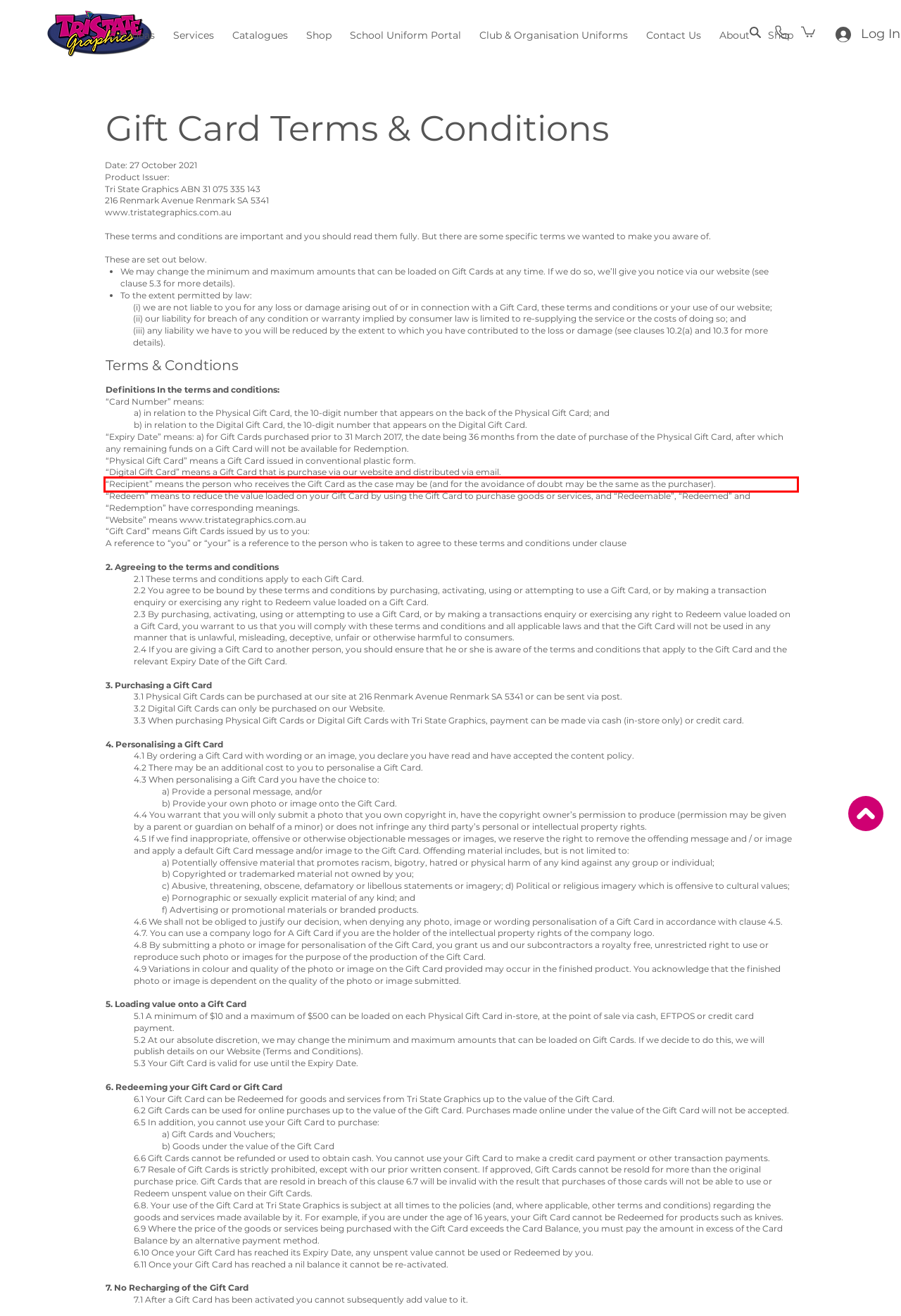By examining the provided screenshot of a webpage, recognize the text within the red bounding box and generate its text content.

“Recipient” means the person who receives the Gift Card as the case may be (and for the avoidance of doubt may be the same as the purchaser).